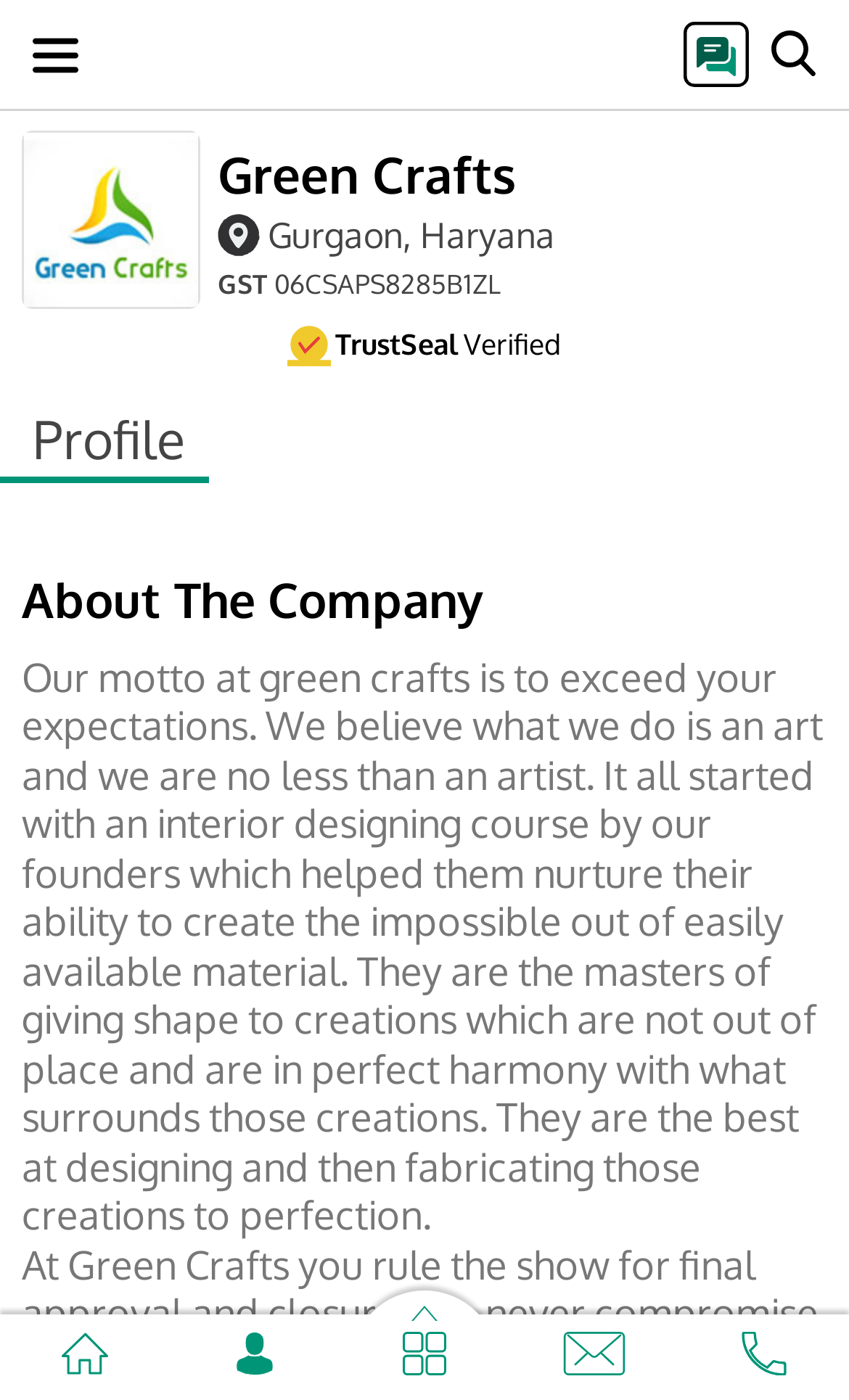Examine the screenshot and answer the question in as much detail as possible: What is the motto of Green Crafts?

The motto of Green Crafts is mentioned in the static text element with the text 'Our motto at green crafts is to exceed your expectations.' which is located in the 'About The Company' section.